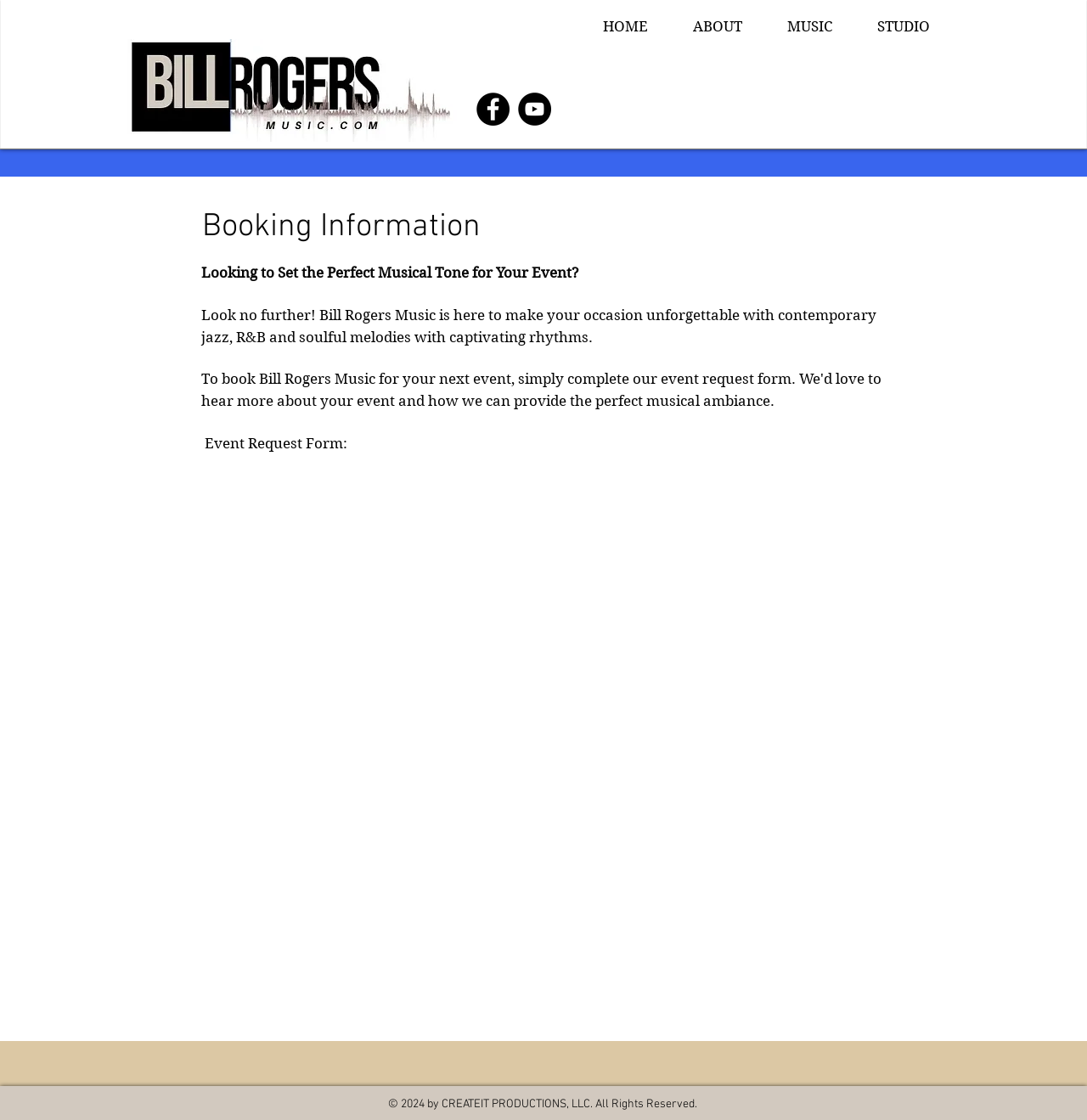Based on the image, provide a detailed and complete answer to the question: 
What is the name of the production company behind the website?

The copyright information at the bottom of the webpage states '© 2024 by CREATEIT PRODUCTIONS, LLC. All Rights Reserved.', indicating that CREATEIT PRODUCTIONS, LLC is the production company behind the website.